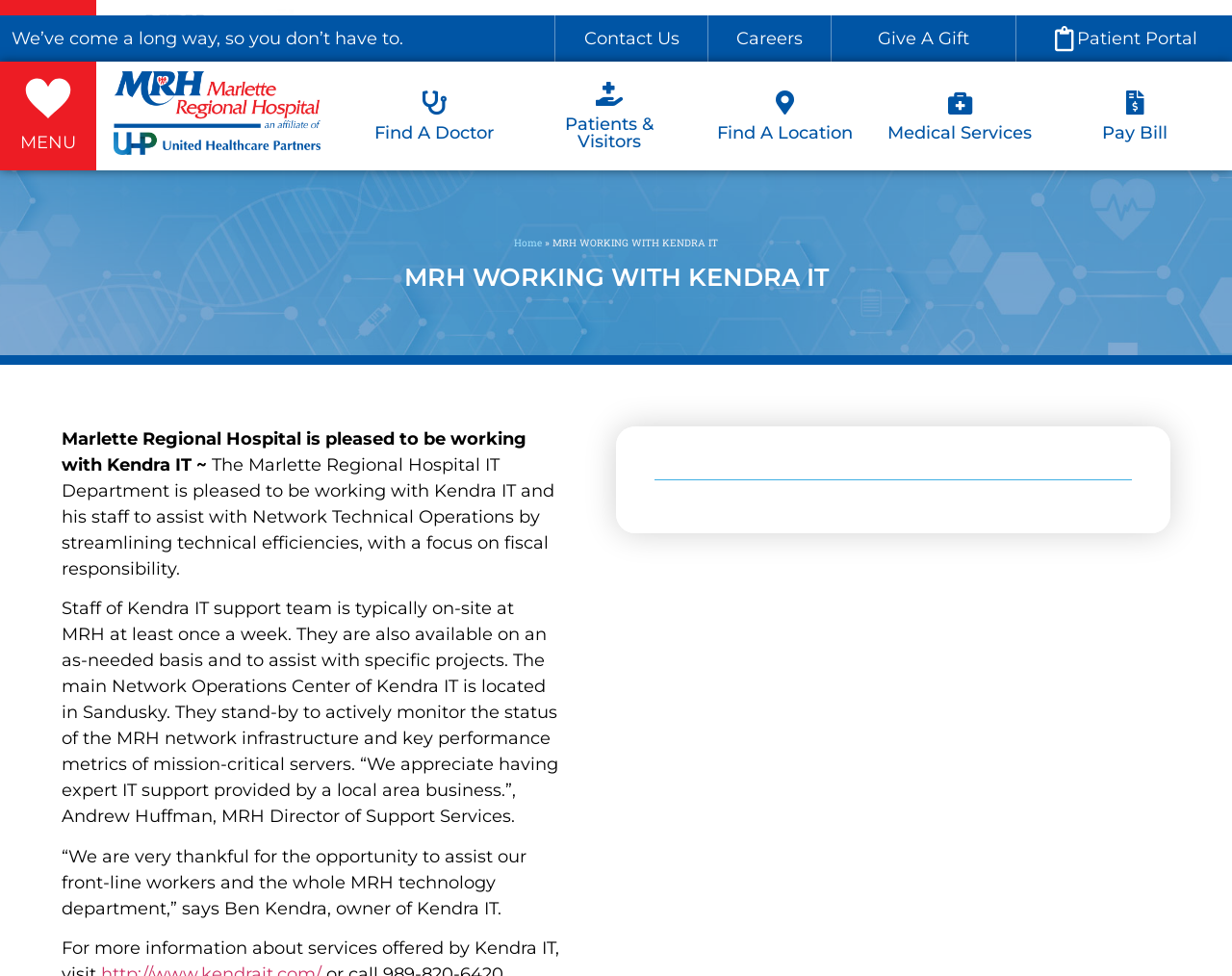Find the bounding box coordinates of the clickable region needed to perform the following instruction: "Click the 'Patient Portal' link". The coordinates should be provided as four float numbers between 0 and 1, i.e., [left, top, right, bottom].

[0.874, 0.029, 0.971, 0.05]